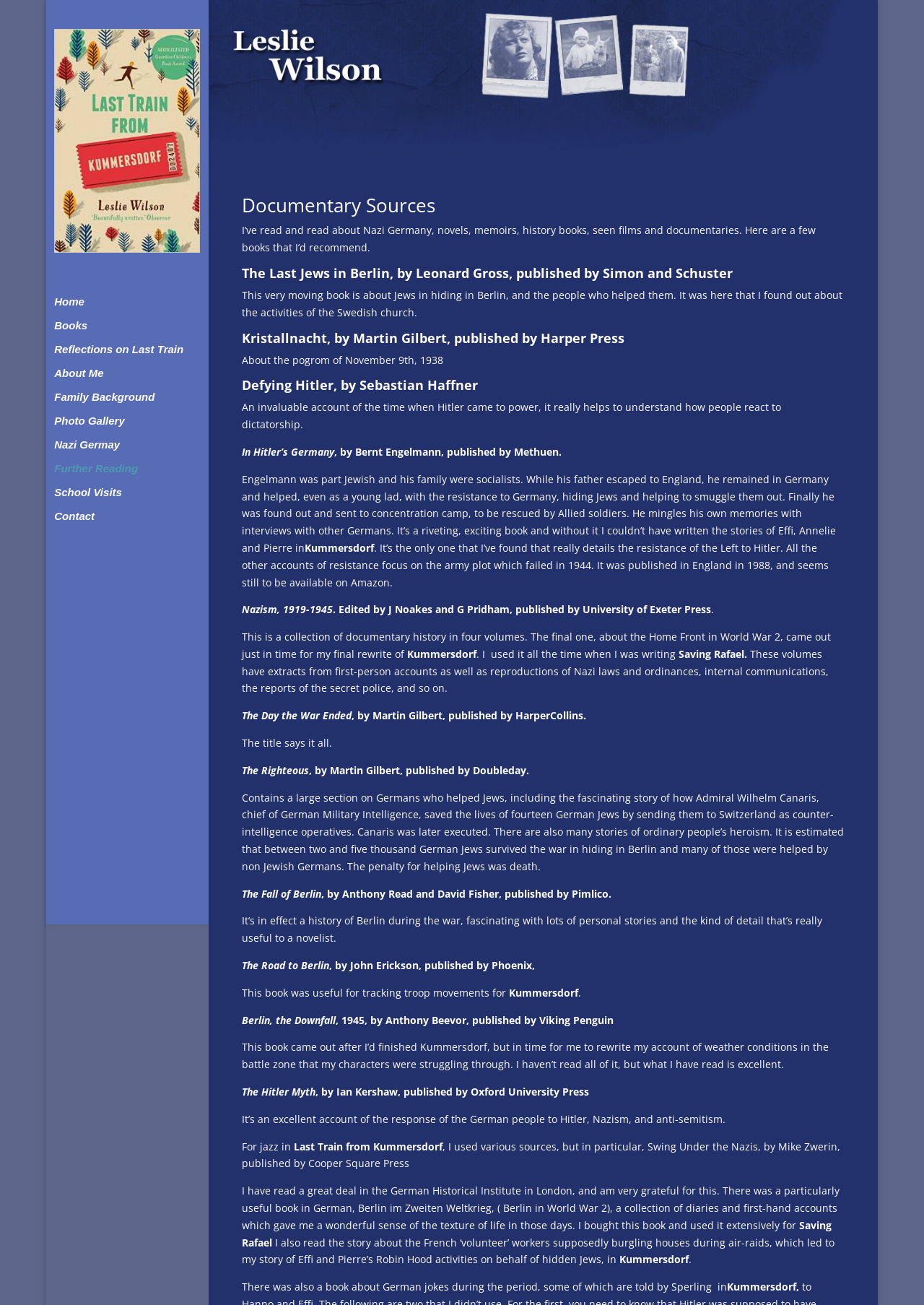Describe all significant elements and features of the webpage.

The webpage is about "Further Reading" by Leslie Wilson, and it appears to be a list of book recommendations related to Nazi Germany and World War II. At the top of the page, there is a navigation menu with links to "Home", "Books", "Reflections on Last Train", "About Me", "Family Background", "Photo Gallery", "Nazi Germany", "Further Reading", "School Visits", and "Contact".

Below the navigation menu, there is a heading "Documentary Sources" followed by a paragraph of text that explains the author's research process and lists several book recommendations. The books are listed with their titles, authors, and publishers, along with a brief summary of each book.

The book recommendations are organized into sections, with headings such as "The Last Jews in Berlin", "Kristallnacht", "Defying Hitler", and "Nazism, 1919-1945". Each section includes a brief description of the book and its relevance to the author's research.

There are a total of 14 book recommendations, including "The Last Jews in Berlin" by Leonard Gross, "Kristallnacht" by Martin Gilbert, "Defying Hitler" by Sebastian Haffner, and "Nazism, 1919-1945" edited by J Noakes and G Pridham. The books cover a range of topics, including the experiences of Jews in Nazi Germany, the resistance movement, and the history of the war.

The webpage also includes several mentions of the author's own books, including "Kummersdorf" and "Saving Rafael", which appear to be historical fiction novels set in Nazi Germany. The author explains how they used the recommended books as research for their own writing.